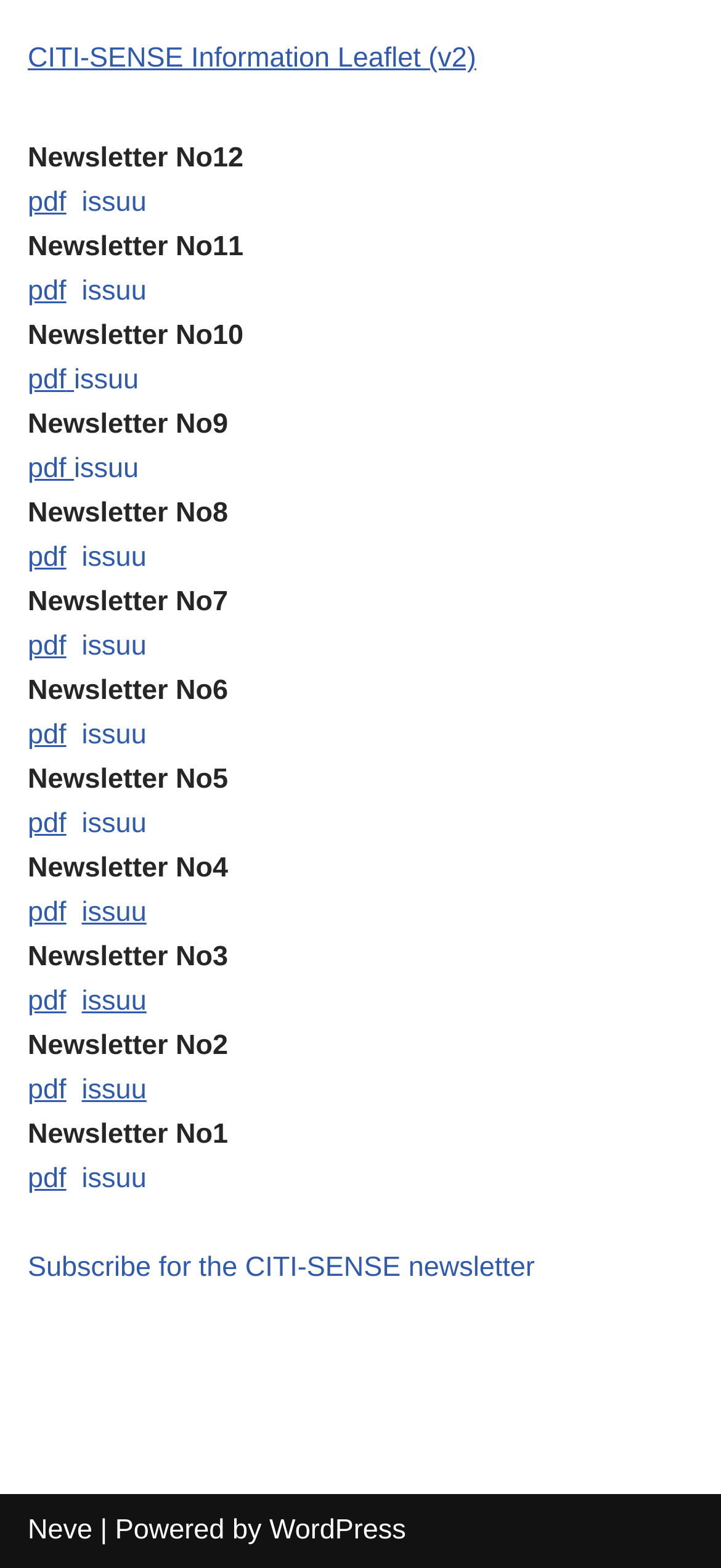Find and indicate the bounding box coordinates of the region you should select to follow the given instruction: "Download Newsletter No12 in PDF".

[0.038, 0.119, 0.092, 0.139]